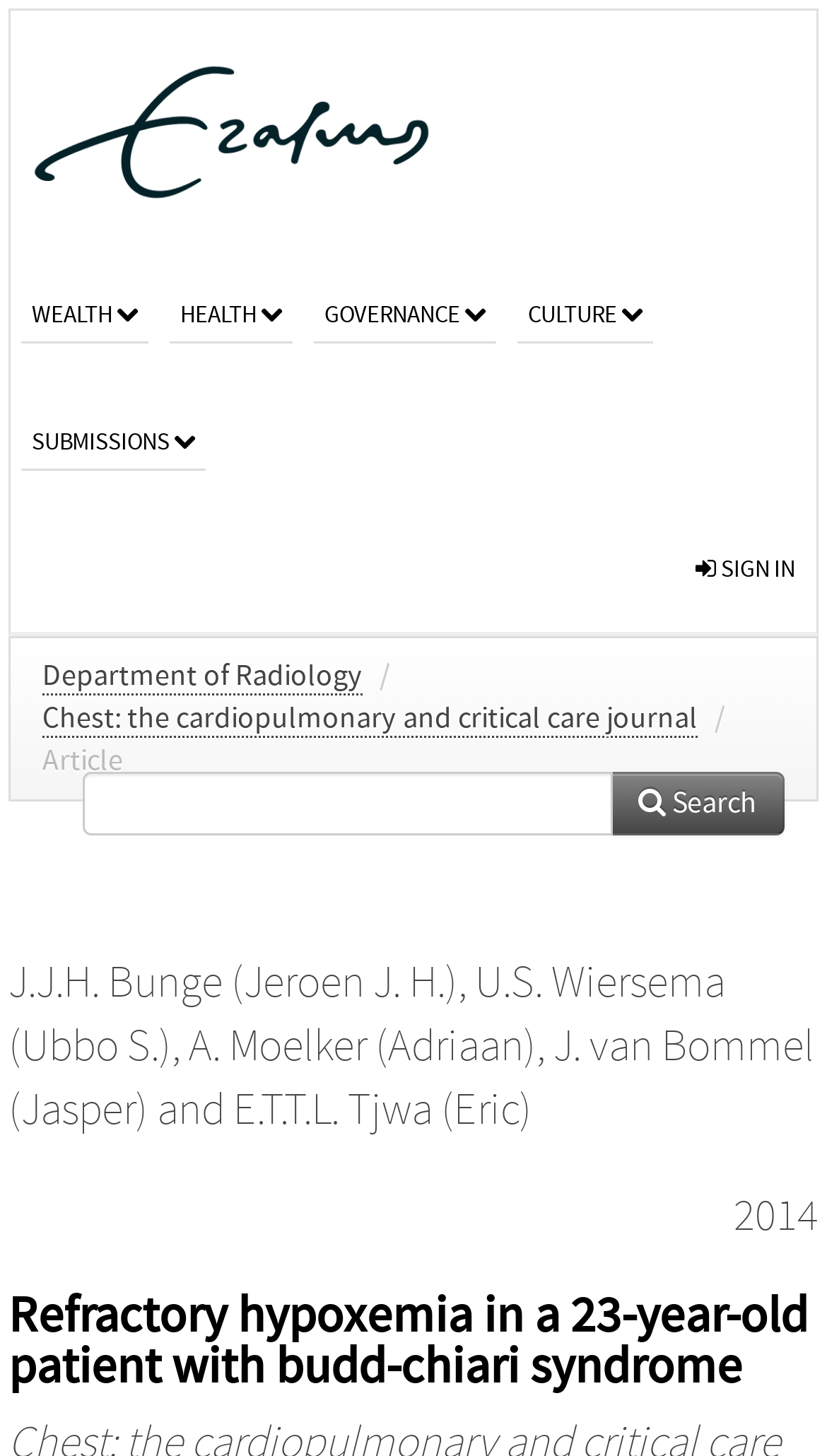What is the topic of the article?
Give a single word or phrase answer based on the content of the image.

Refractory hypoxemia